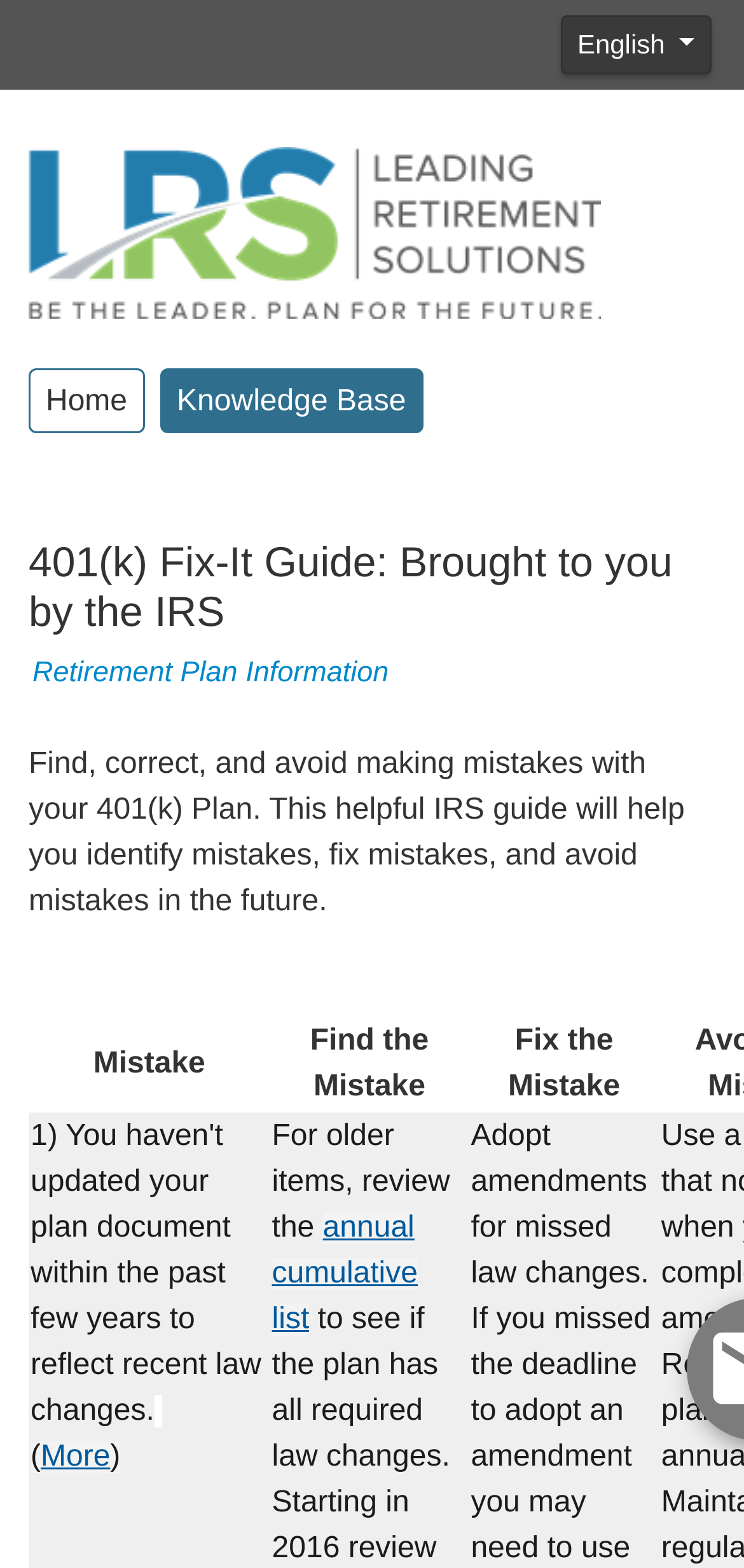What type of information is provided in the 'Retirement Plan Information' link?
Refer to the screenshot and respond with a concise word or phrase.

Plan information